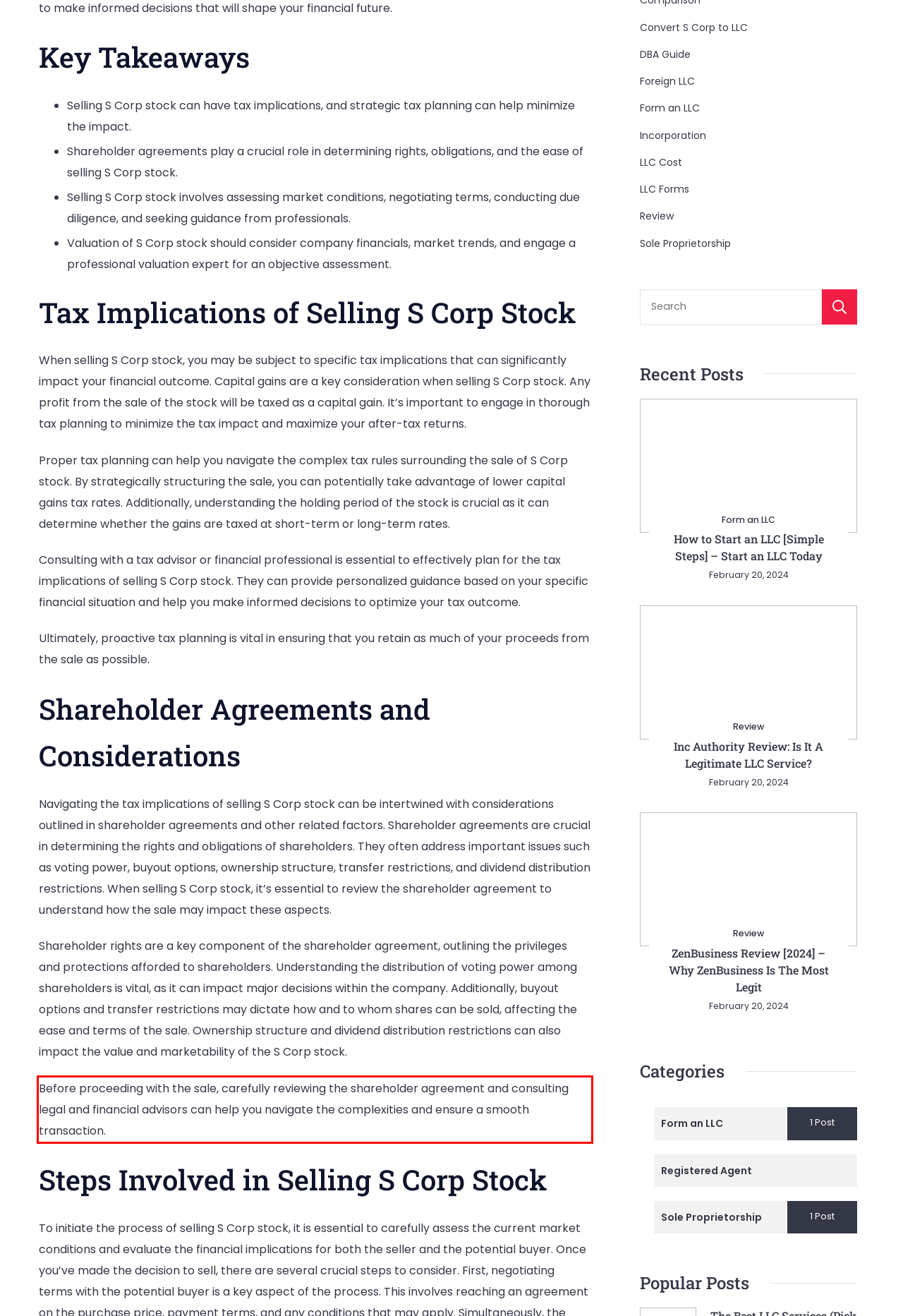Please identify the text within the red rectangular bounding box in the provided webpage screenshot.

Before proceeding with the sale, carefully reviewing the shareholder agreement and consulting legal and financial advisors can help you navigate the complexities and ensure a smooth transaction.